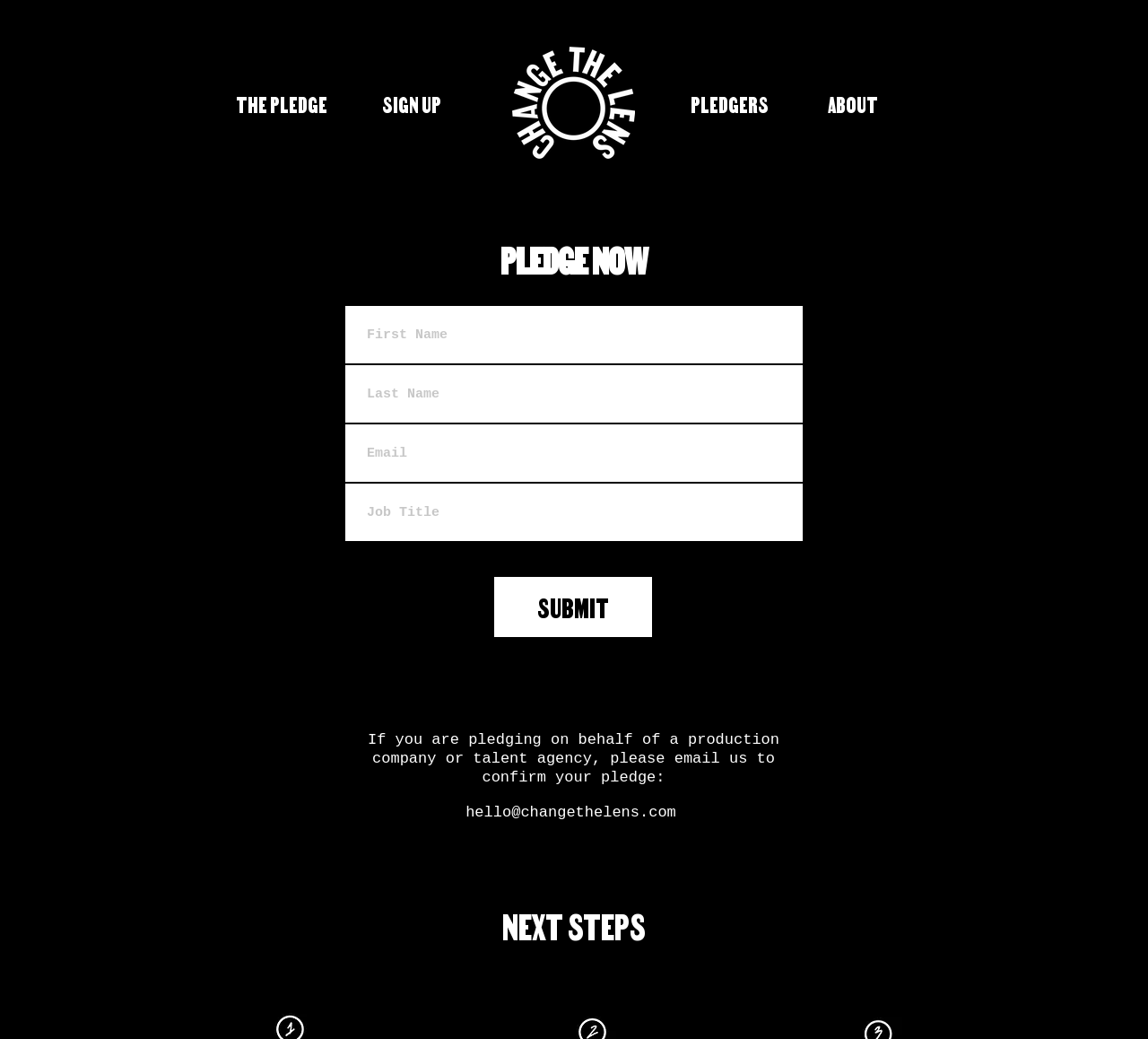What is the purpose of the pledge?
Provide a thorough and detailed answer to the question.

Based on the webpage's meta description 'SIGN UP | Change the Lens' and the presence of a 'PLEDGE NOW' heading, it can be inferred that the purpose of the pledge is to 'change the lens'.